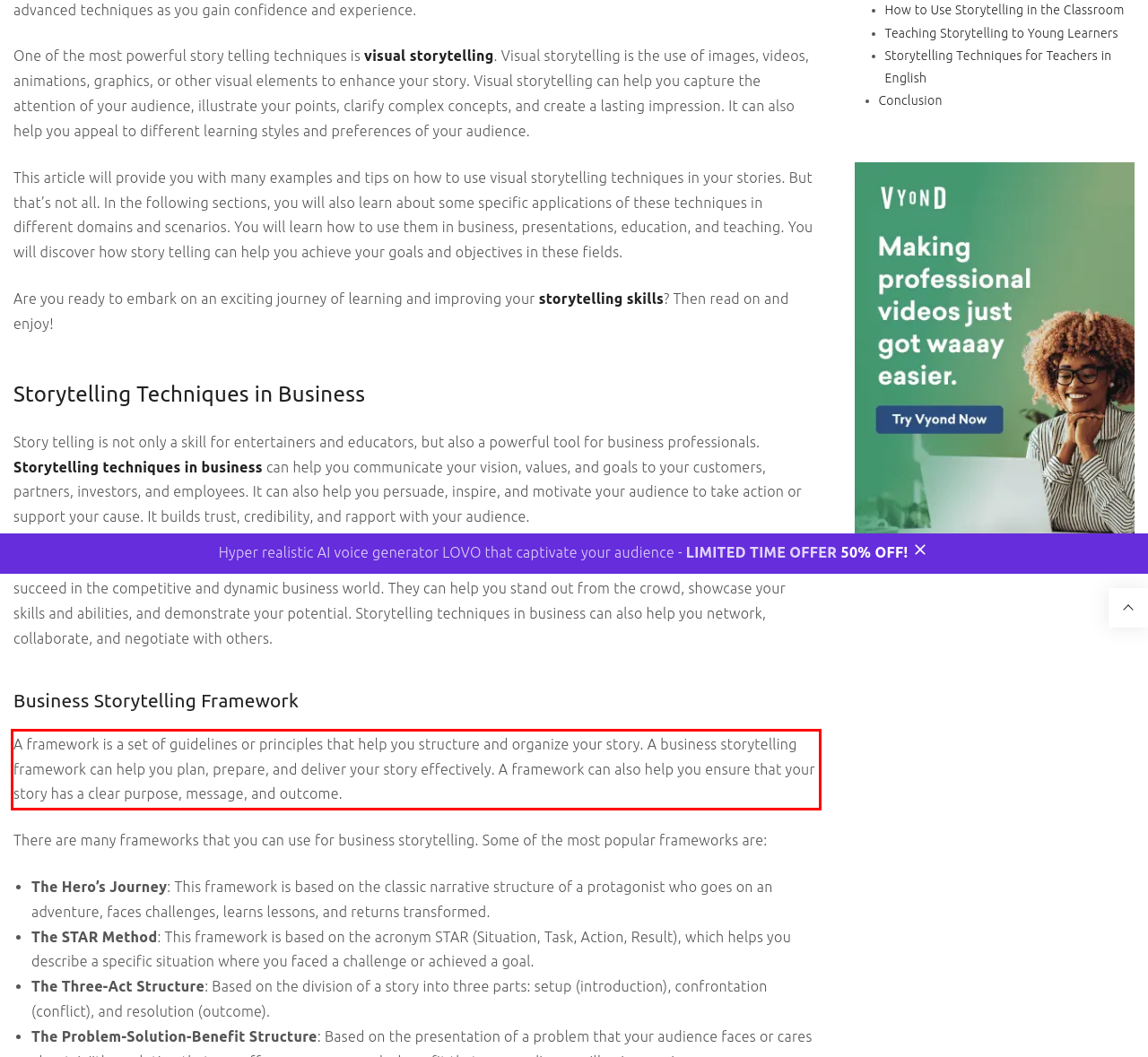Look at the webpage screenshot and recognize the text inside the red bounding box.

A framework is a set of guidelines or principles that help you structure and organize your story. A business storytelling framework can help you plan, prepare, and deliver your story effectively. A framework can also help you ensure that your story has a clear purpose, message, and outcome.